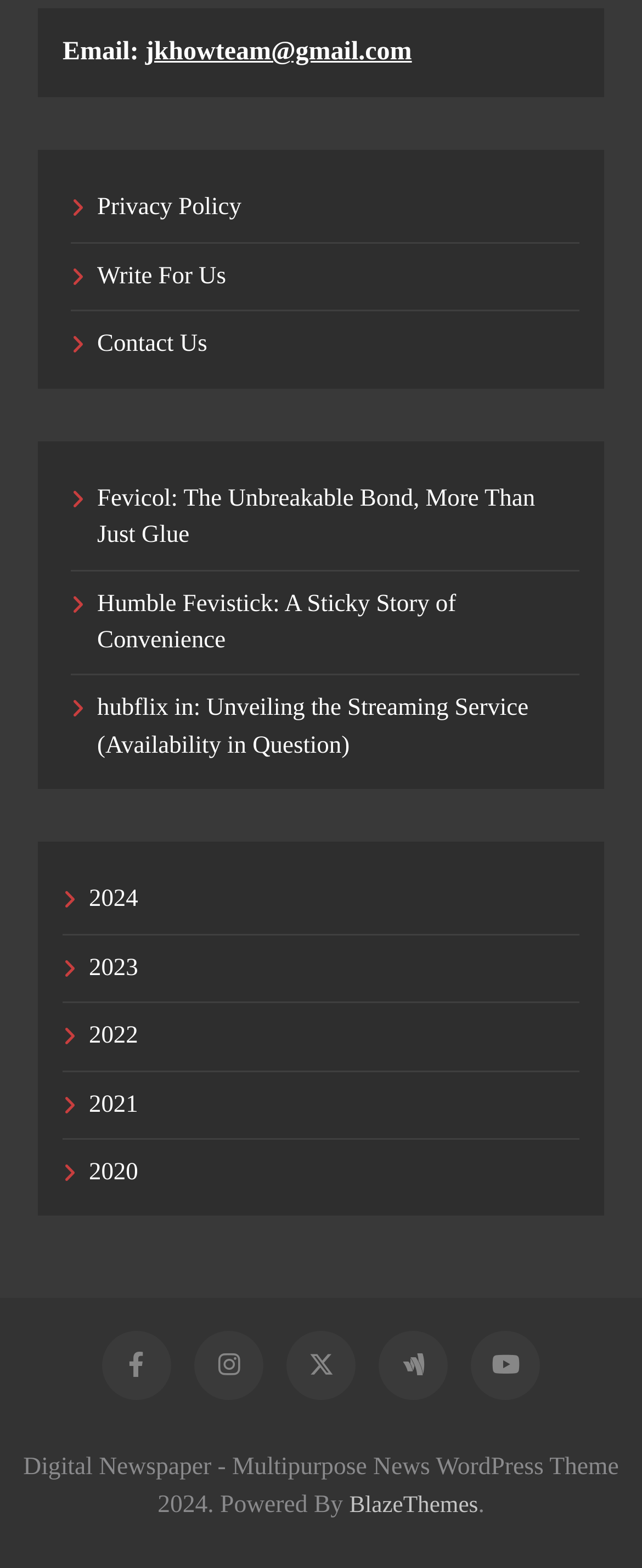Predict the bounding box coordinates of the area that should be clicked to accomplish the following instruction: "Contact the team via email". The bounding box coordinates should consist of four float numbers between 0 and 1, i.e., [left, top, right, bottom].

[0.226, 0.025, 0.642, 0.043]